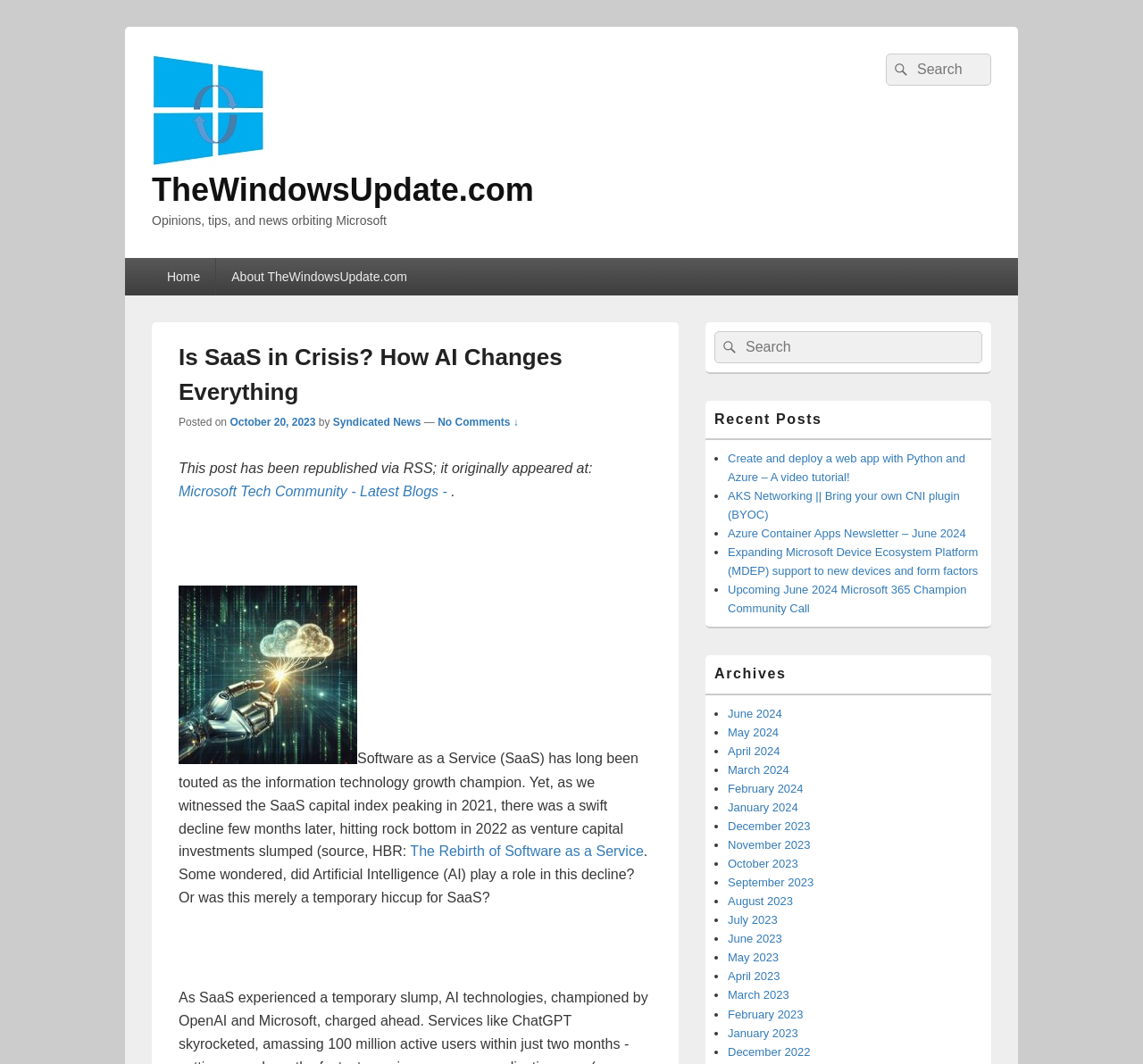Give a concise answer using one word or a phrase to the following question:
What is the date of the current post?

October 20, 2023